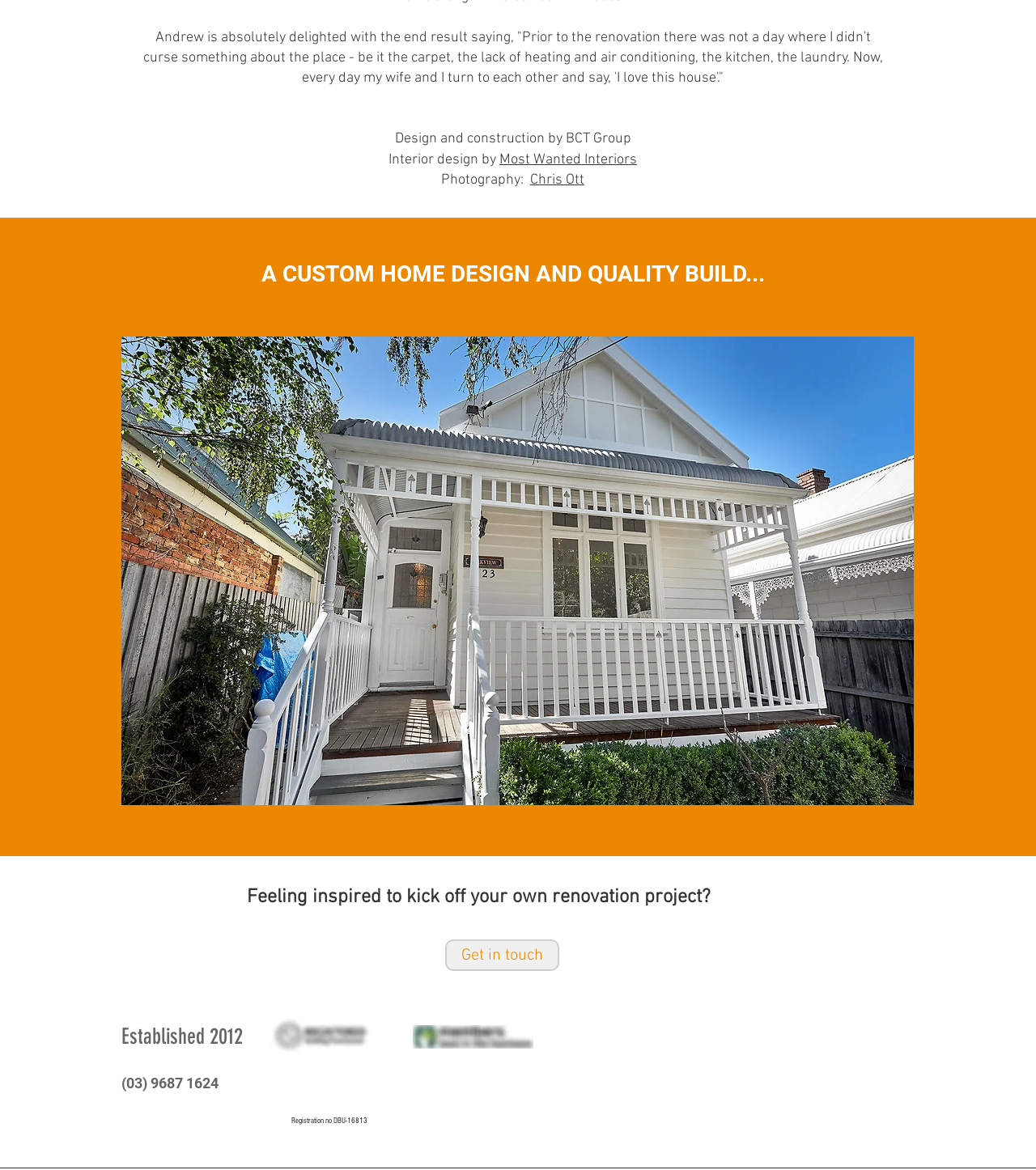Provide the bounding box coordinates for the UI element that is described as: "Get in touch".

[0.43, 0.803, 0.54, 0.83]